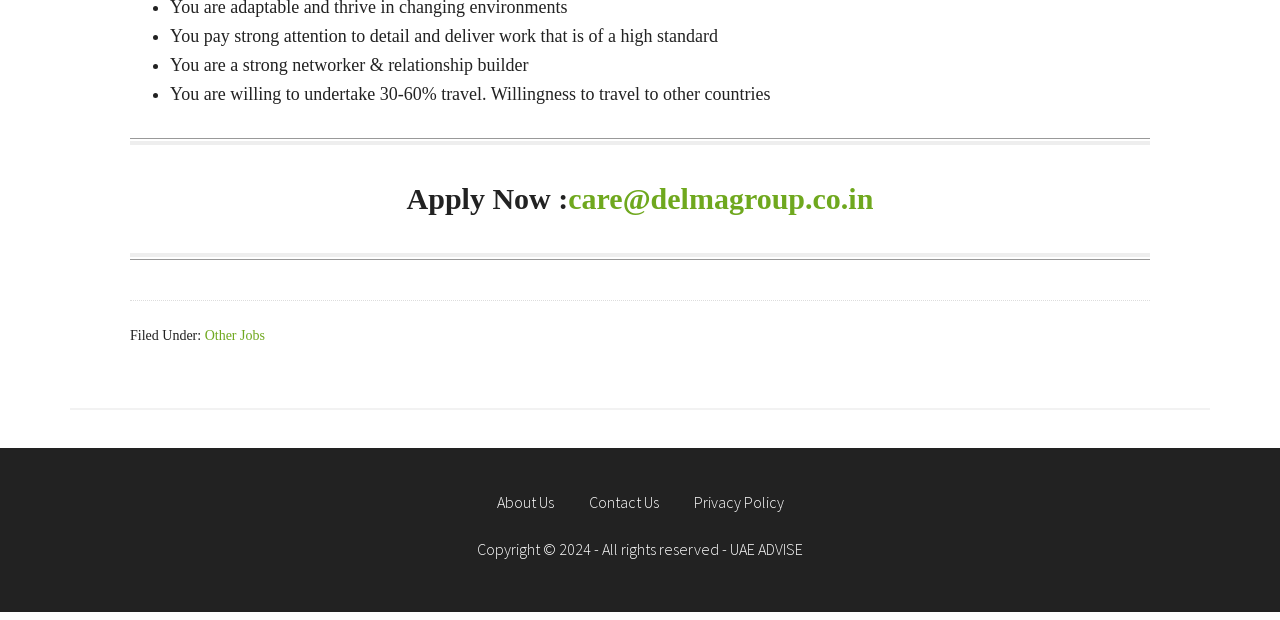Give a concise answer using one word or a phrase to the following question:
What are the qualities of a strong candidate?

Attention to detail, strong networker